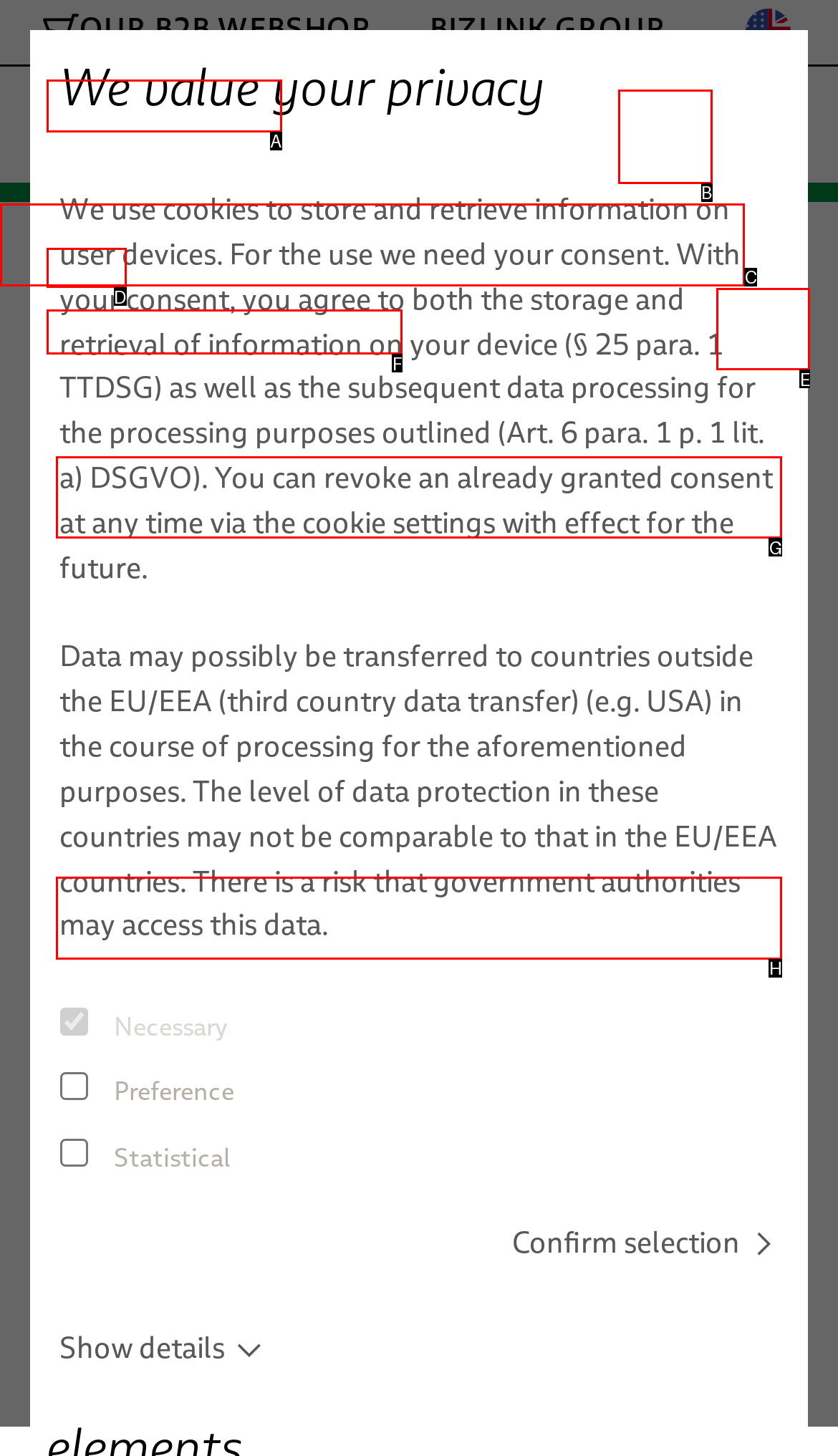Match the description: BizLink SeaLine® Bus cables to one of the options shown. Reply with the letter of the best match.

G